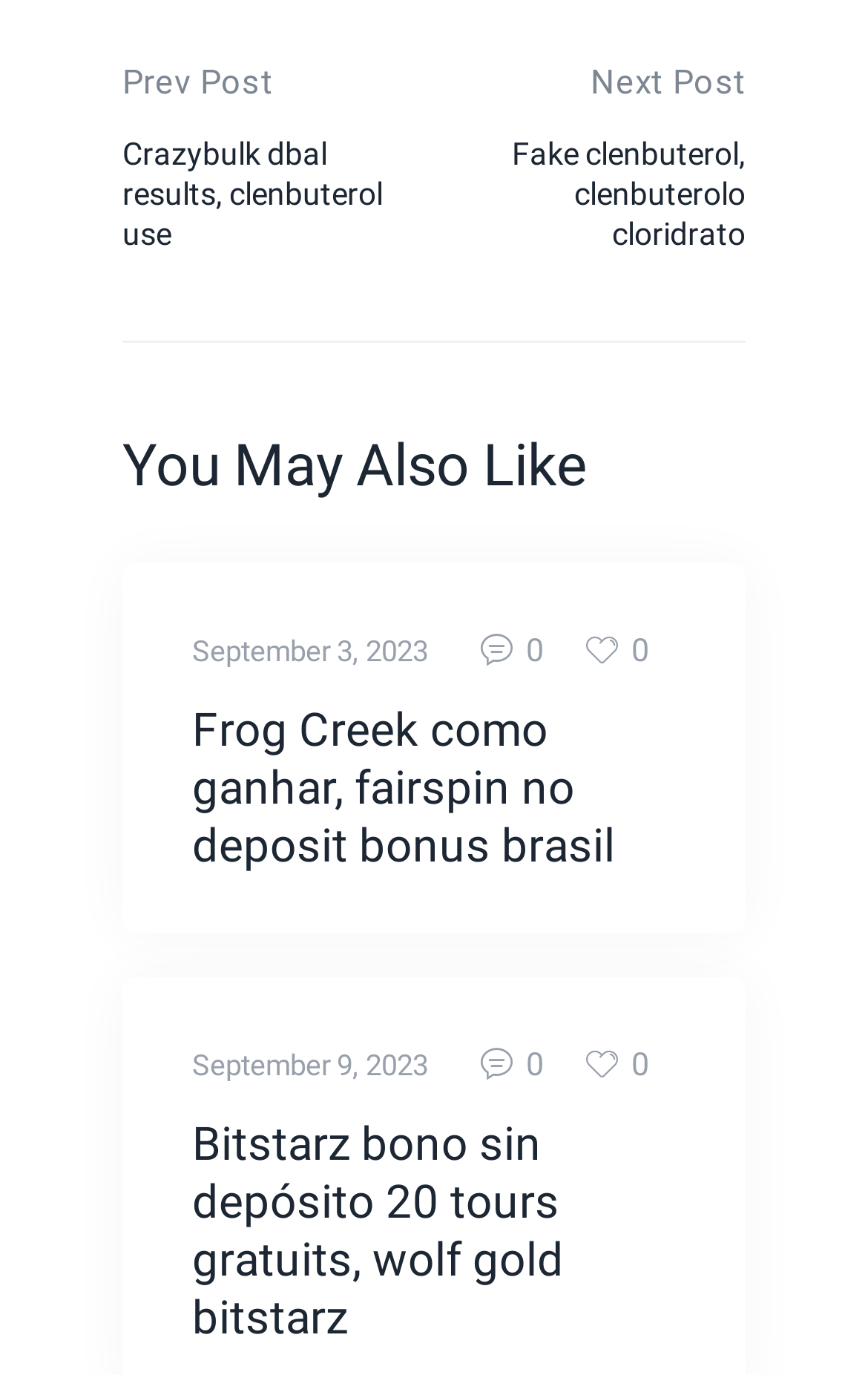Answer this question in one word or a short phrase: How many posts are listed in the 'You May Also Like' section?

3